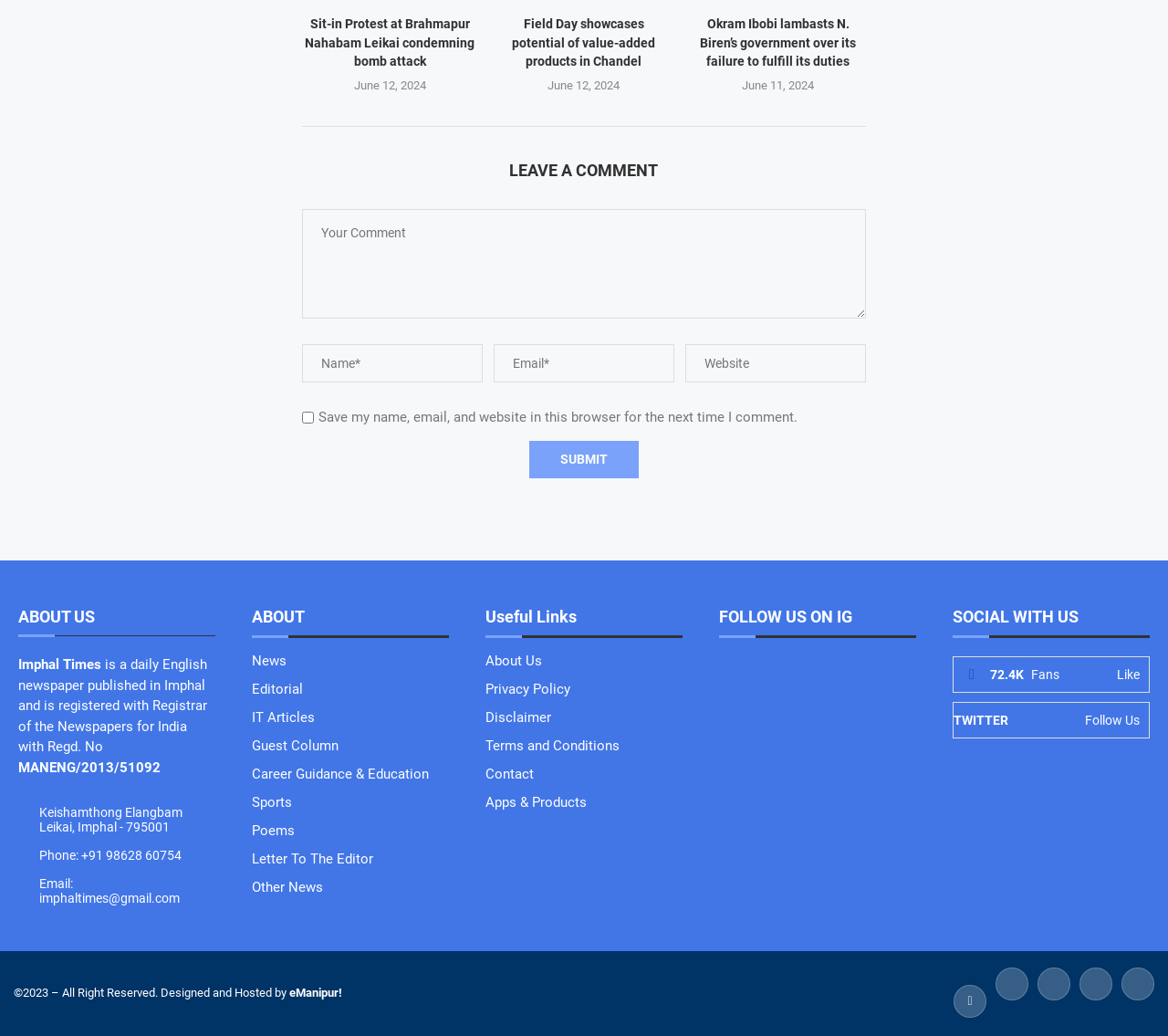Answer the question below in one word or phrase:
What is the date of the 'Sit-in Protest at Brahmapur Nahabam Leikai condemning bomb attack' news?

June 12, 2024